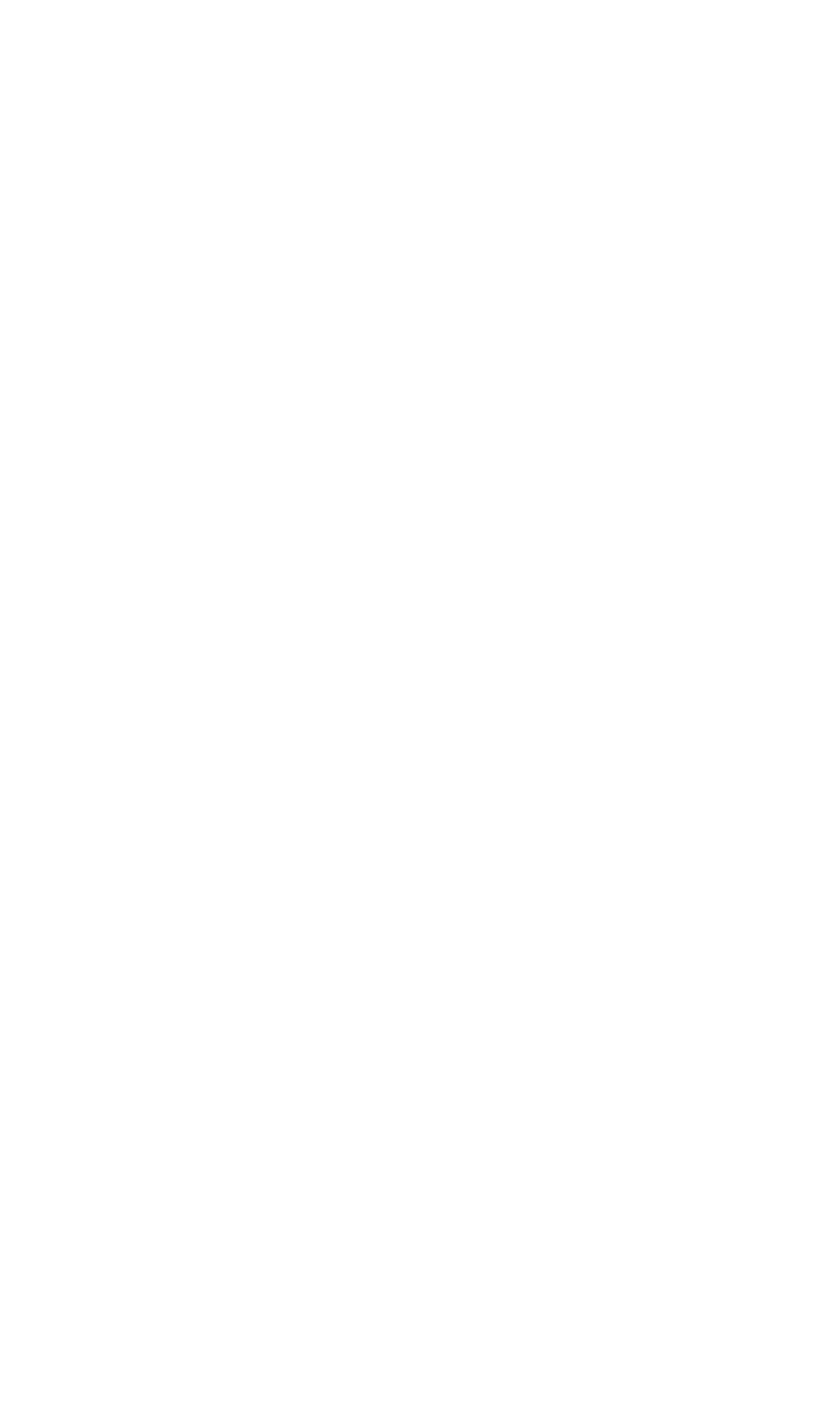Show me the bounding box coordinates of the clickable region to achieve the task as per the instruction: "Contact Us".

[0.041, 0.334, 0.267, 0.358]